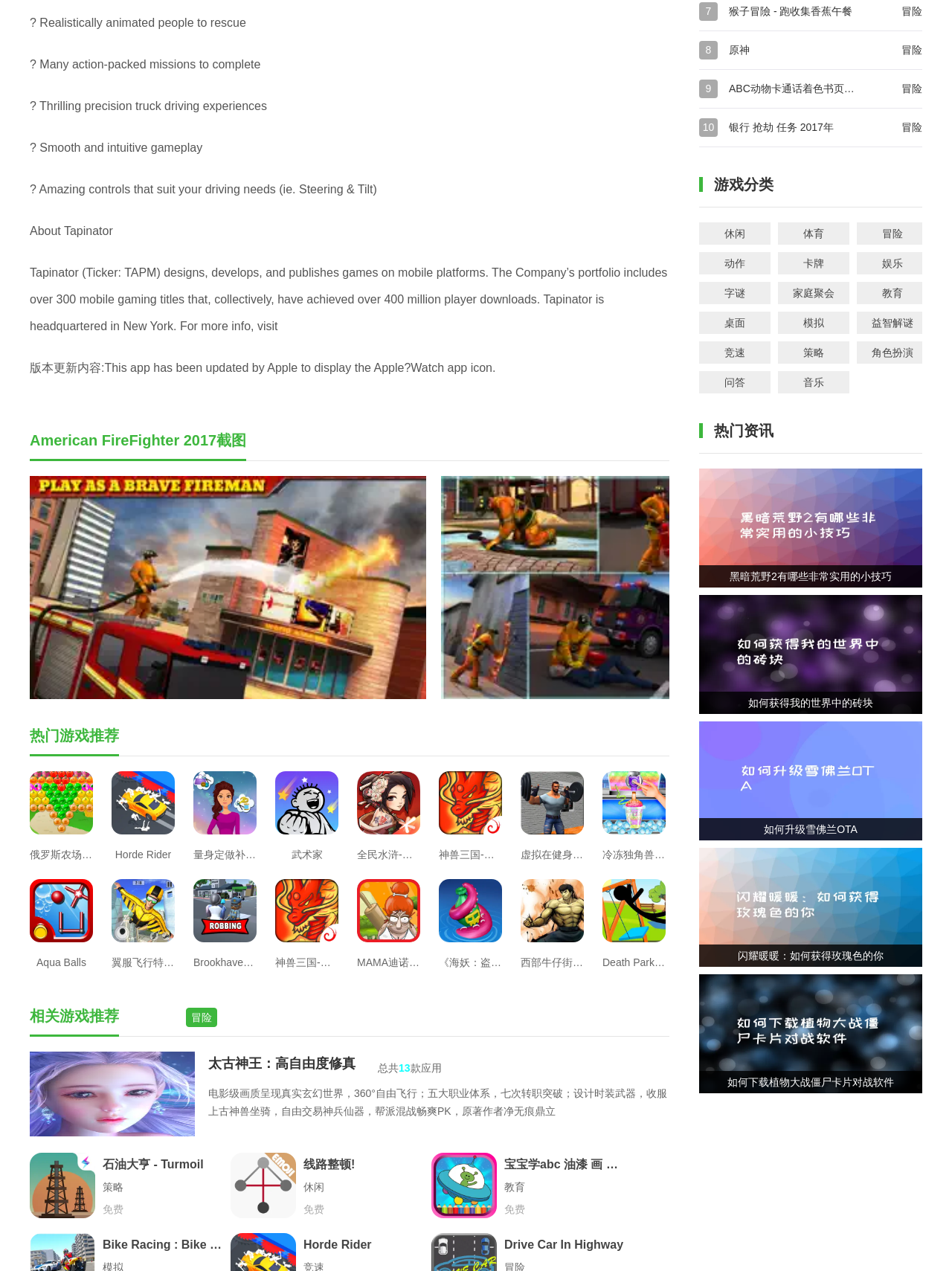Determine the bounding box coordinates for the region that must be clicked to execute the following instruction: "Learn about Tapinator".

[0.031, 0.209, 0.701, 0.261]